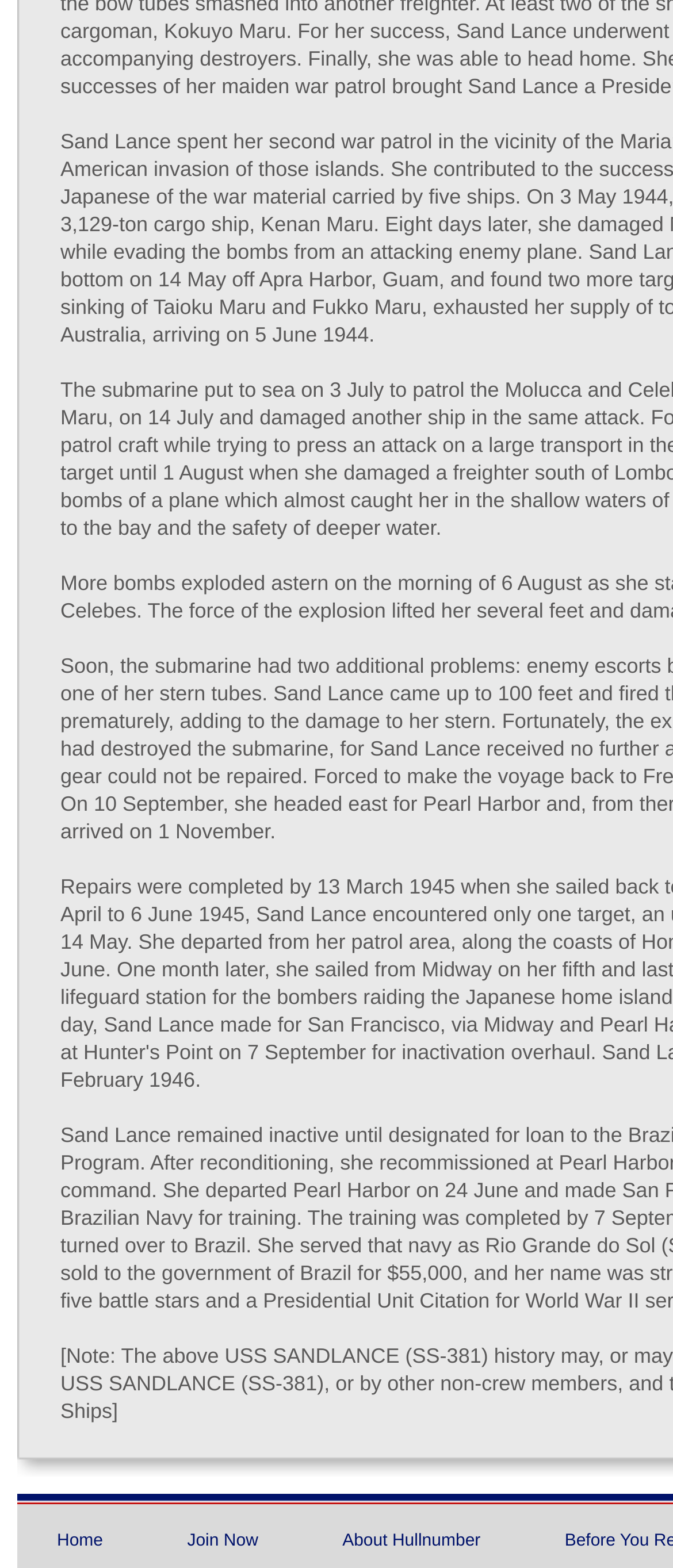Provide the bounding box coordinates of the HTML element this sentence describes: "Home".

[0.085, 0.977, 0.153, 0.989]